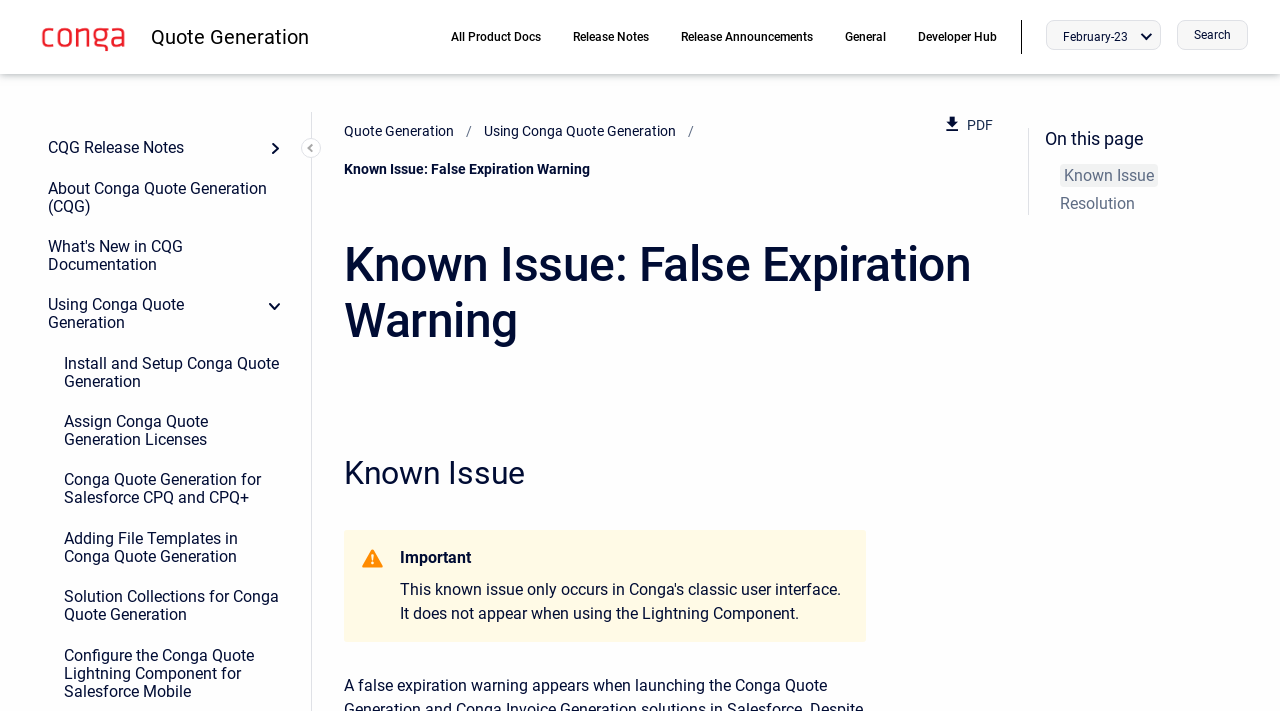Locate the bounding box coordinates of the element that should be clicked to fulfill the instruction: "go back to portal".

[0.025, 0.024, 0.106, 0.08]